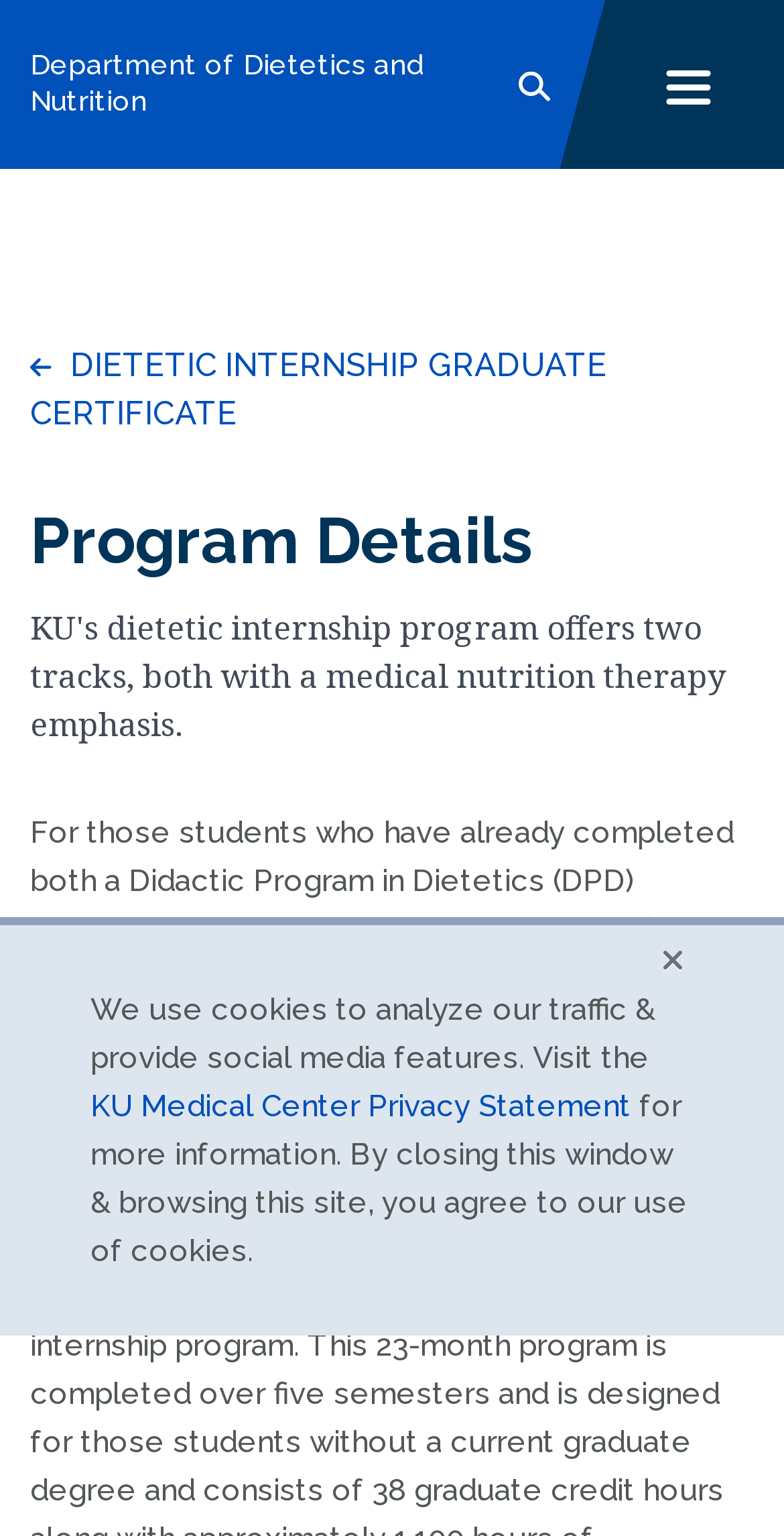Generate a comprehensive caption for the webpage you are viewing.

This webpage is about the Dietetic Internship Graduate Certificate program offered by the University of Kansas. At the top left corner, there is a link to the university's website, followed by links to the School of Health Professions, School of Medicine, and School of Nursing. On the same line, there is a link to the University of Kansas that opens in a new tab, as well as links to The University of Kansas Health System and The University of Kansas Cancer Center.

Below these links, there is a search box with a radio button to search within this section or all sites. On the right side of the search box, there is a button to close the search function. 

On the top right corner, there is a mobile navigation menu with a button to open the logo menu, which displays the text "Department of Dietetics and Nutrition". Next to it, there is a button to open the search input, accompanied by a white and blue search icon. Further to the right, there is a button to open the mobile menu, accompanied by a mobile menu icon.

Below the navigation menu, there is a heading "Program Details" followed by a link to the Dietetic Internship Graduate Certificate program. The main content of the webpage is a paragraph describing the program, which offers 16 hours of graduate coursework and approximately 1,100 hours of supervised practice experience.

At the bottom of the page, there is a notice about the use of cookies, with a link to the KU Medical Center Privacy Statement. There is also a button to close the GDPR pop-up.